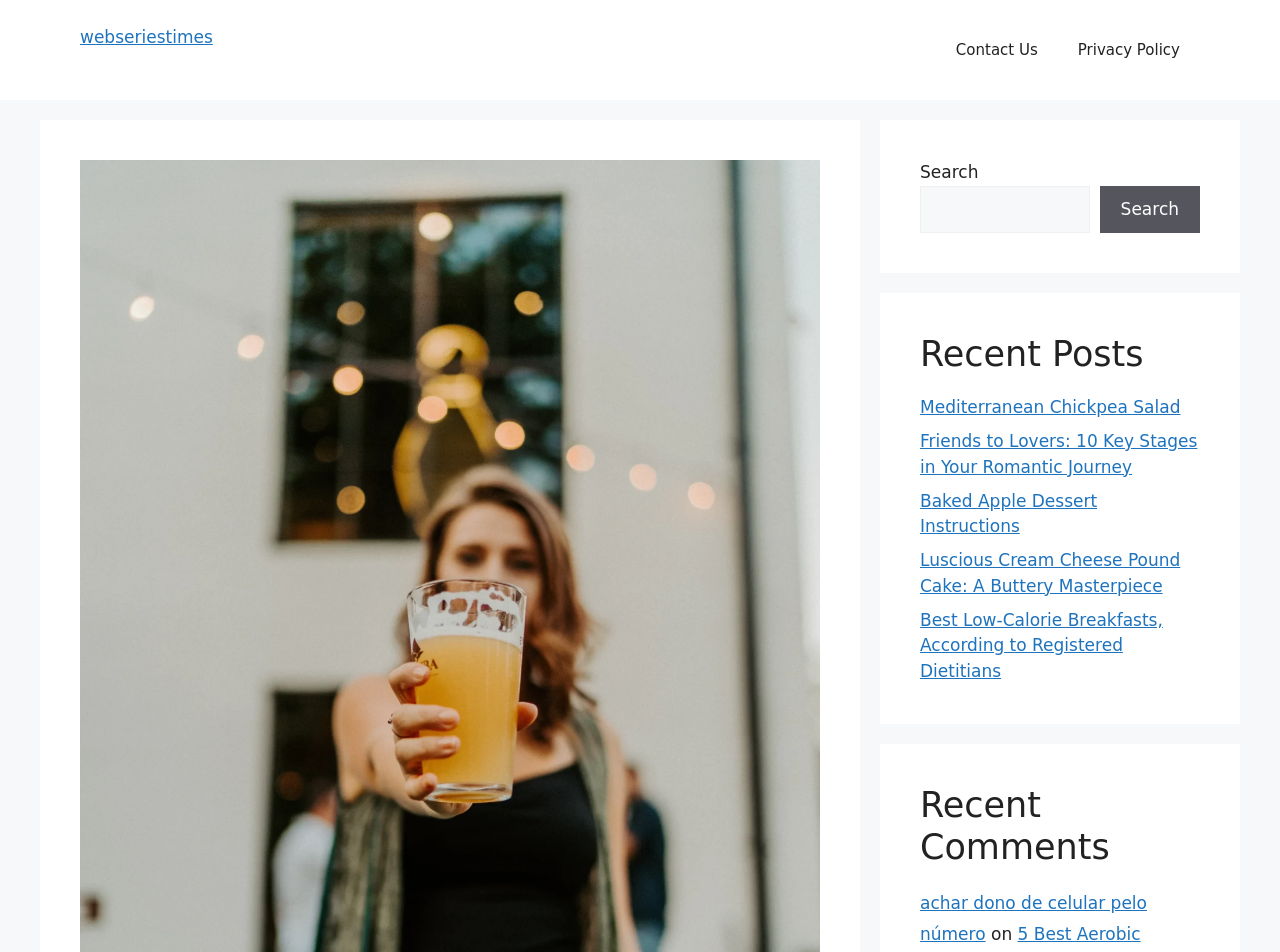Identify the bounding box coordinates of the element that should be clicked to fulfill this task: "visit webseriestimes". The coordinates should be provided as four float numbers between 0 and 1, i.e., [left, top, right, bottom].

[0.062, 0.028, 0.166, 0.049]